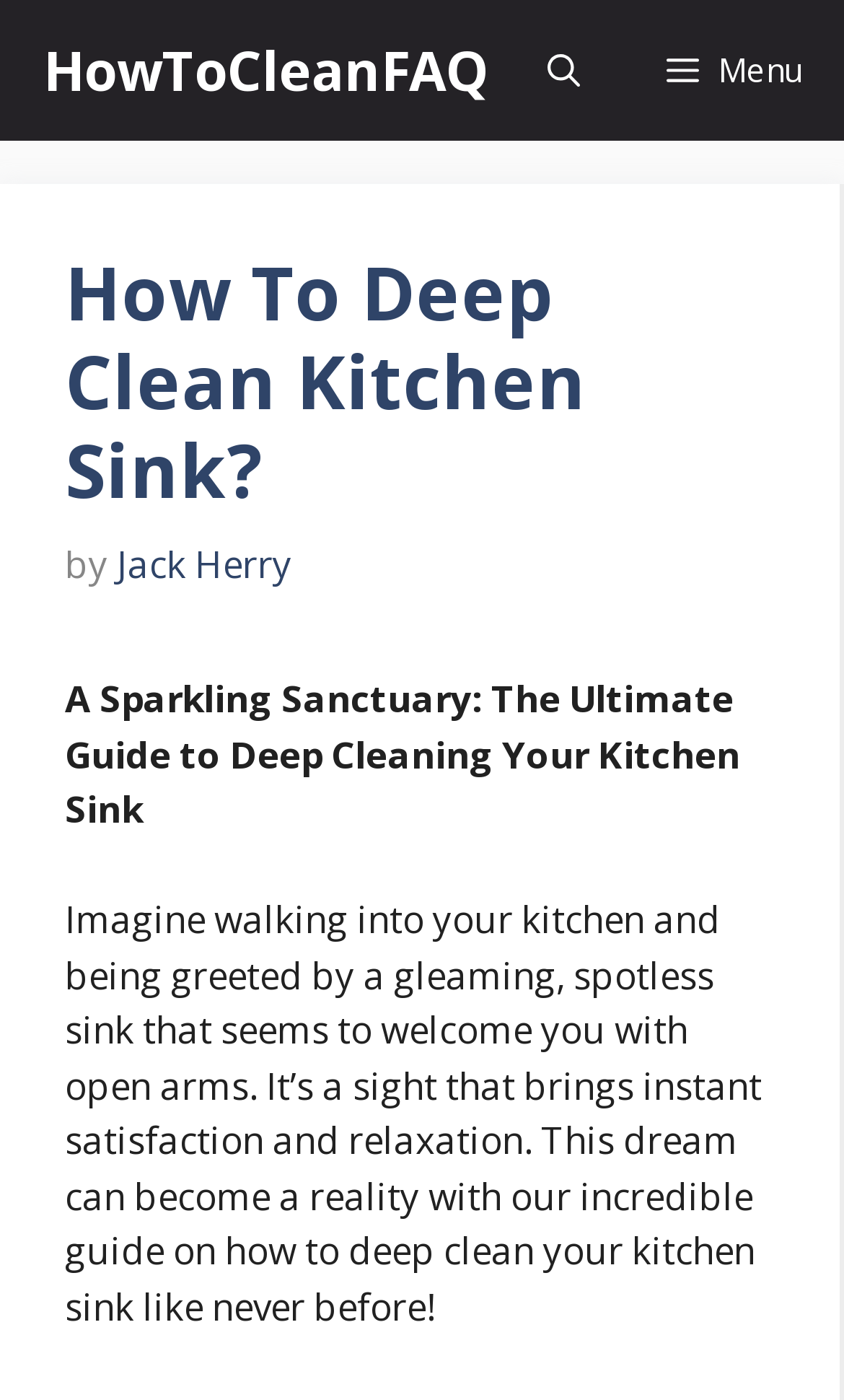Using the provided element description "aria-label="Open search"", determine the bounding box coordinates of the UI element.

[0.597, 0.0, 0.738, 0.101]